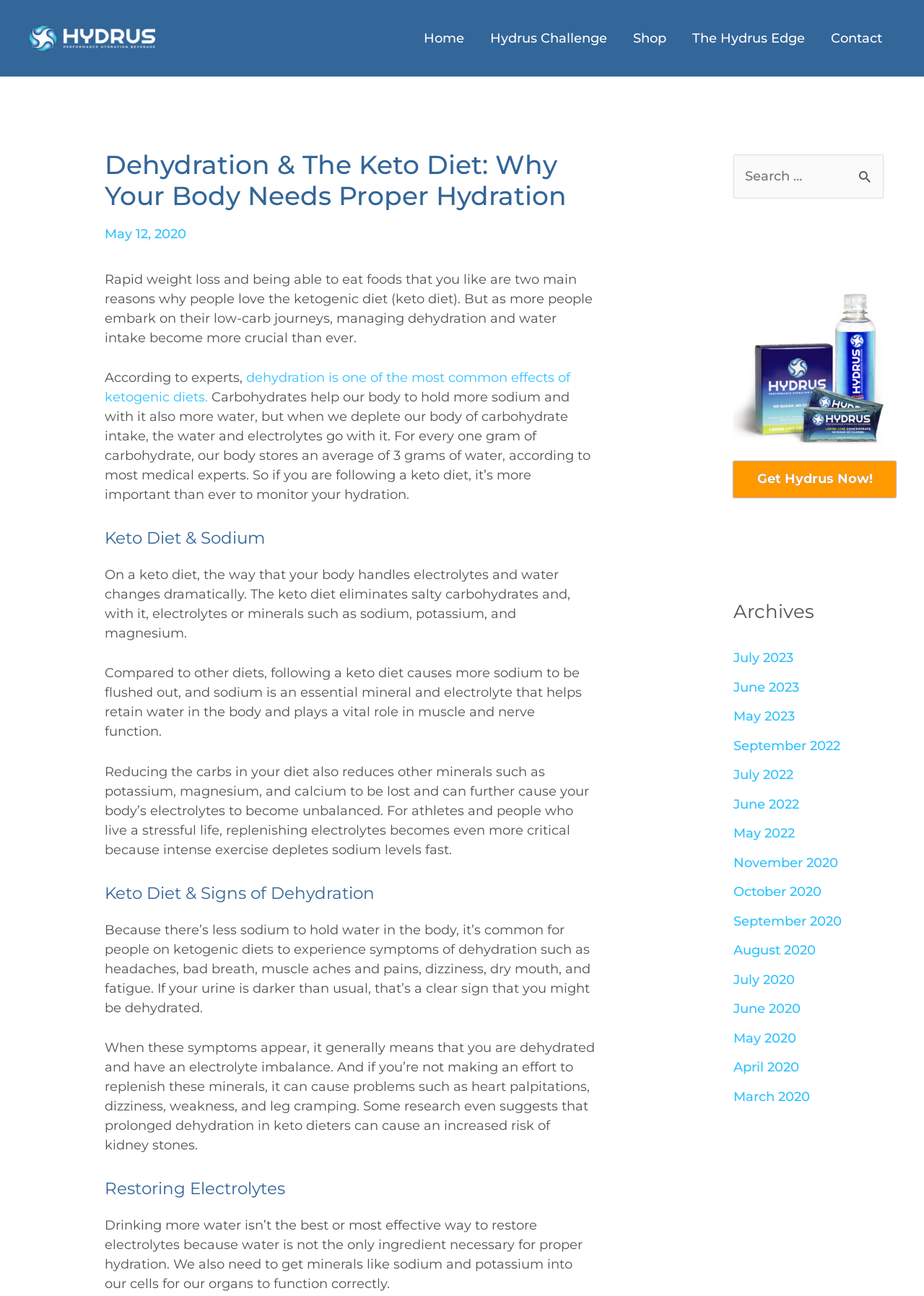Give a concise answer of one word or phrase to the question: 
What is the date of the article?

May 12, 2020